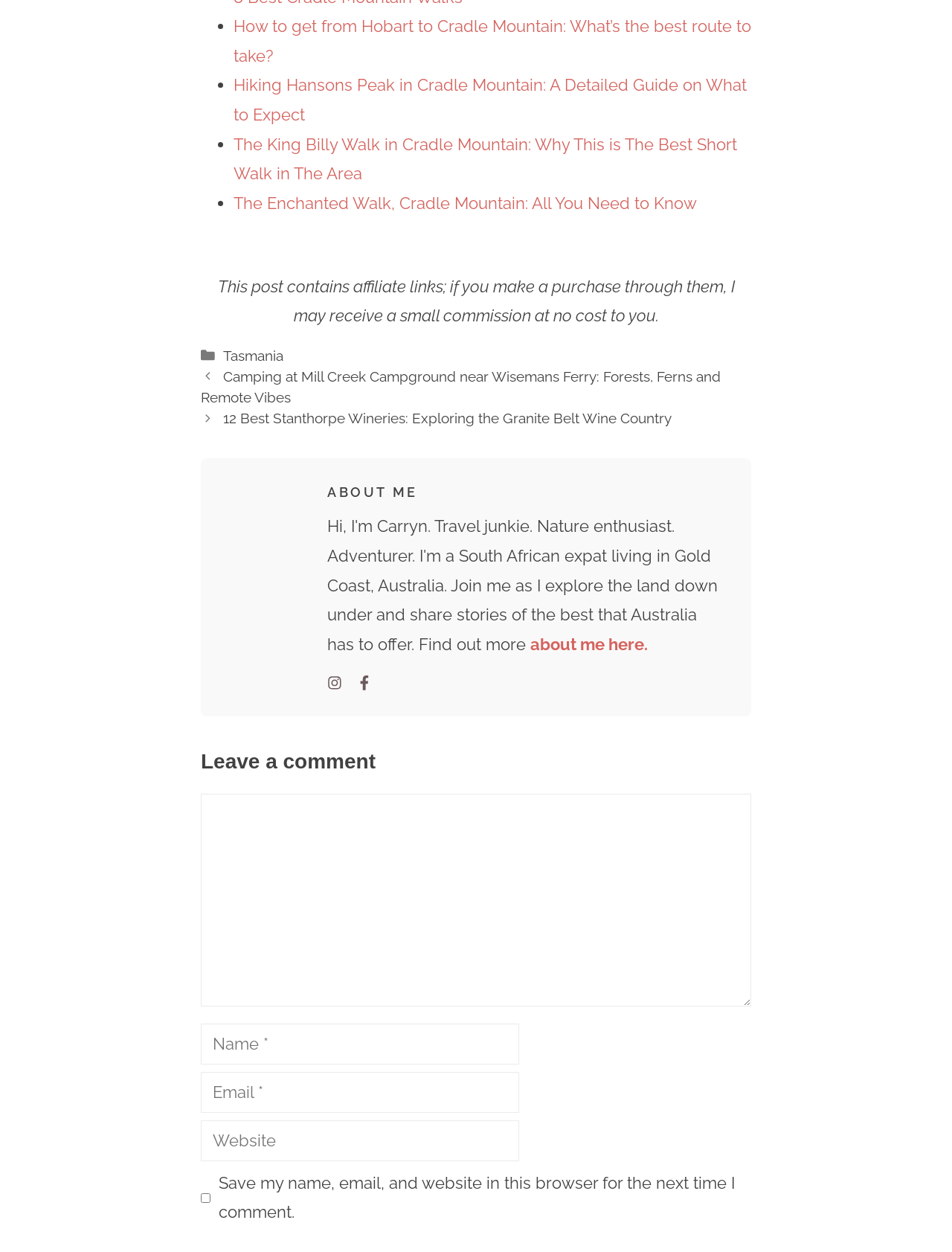What is the topic of the first article?
Use the information from the image to give a detailed answer to the question.

The first link on the webpage is titled 'How to get from Hobart to Cradle Mountain: What’s the best route to take?', indicating that the topic of the first article is about traveling from Hobart to Cradle Mountain.